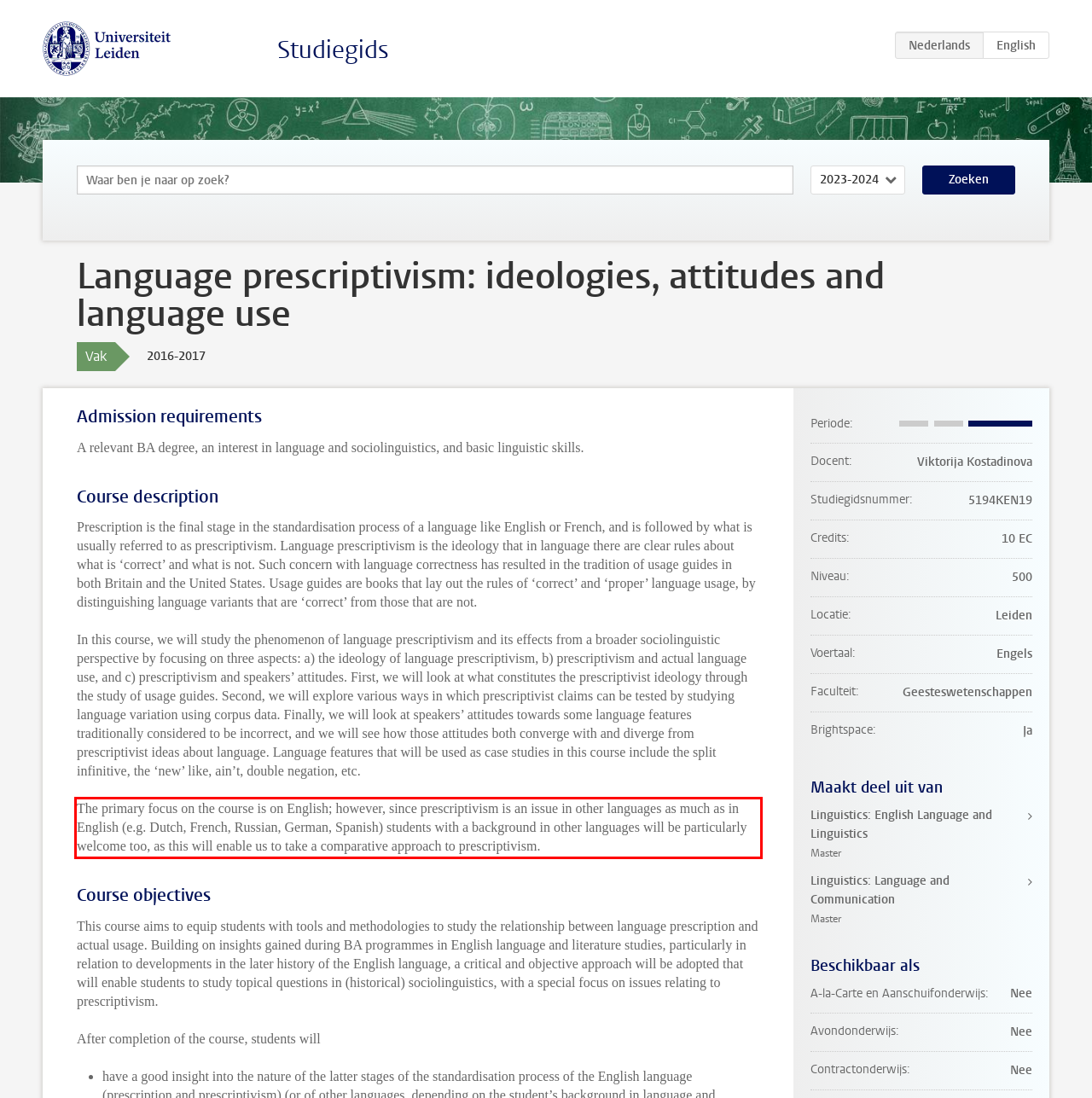Given a screenshot of a webpage, locate the red bounding box and extract the text it encloses.

The primary focus on the course is on English; however, since prescriptivism is an issue in other languages as much as in English (e.g. Dutch, French, Russian, German, Spanish) students with a background in other languages will be particularly welcome too, as this will enable us to take a comparative approach to prescriptivism.